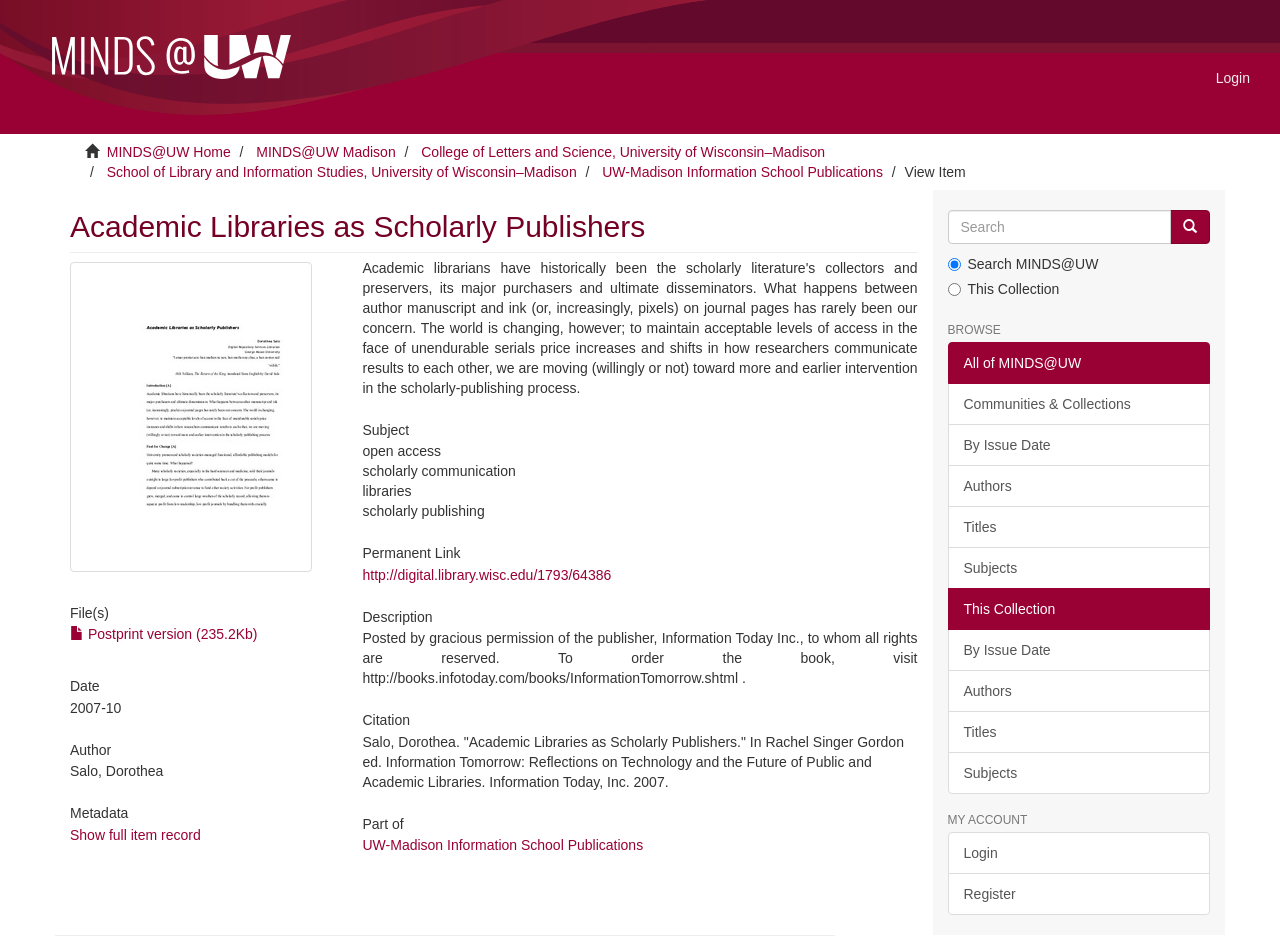Based on the element description: "Titles", identify the bounding box coordinates for this UI element. The coordinates must be four float numbers between 0 and 1, listed as [left, top, right, bottom].

[0.74, 0.747, 0.945, 0.791]